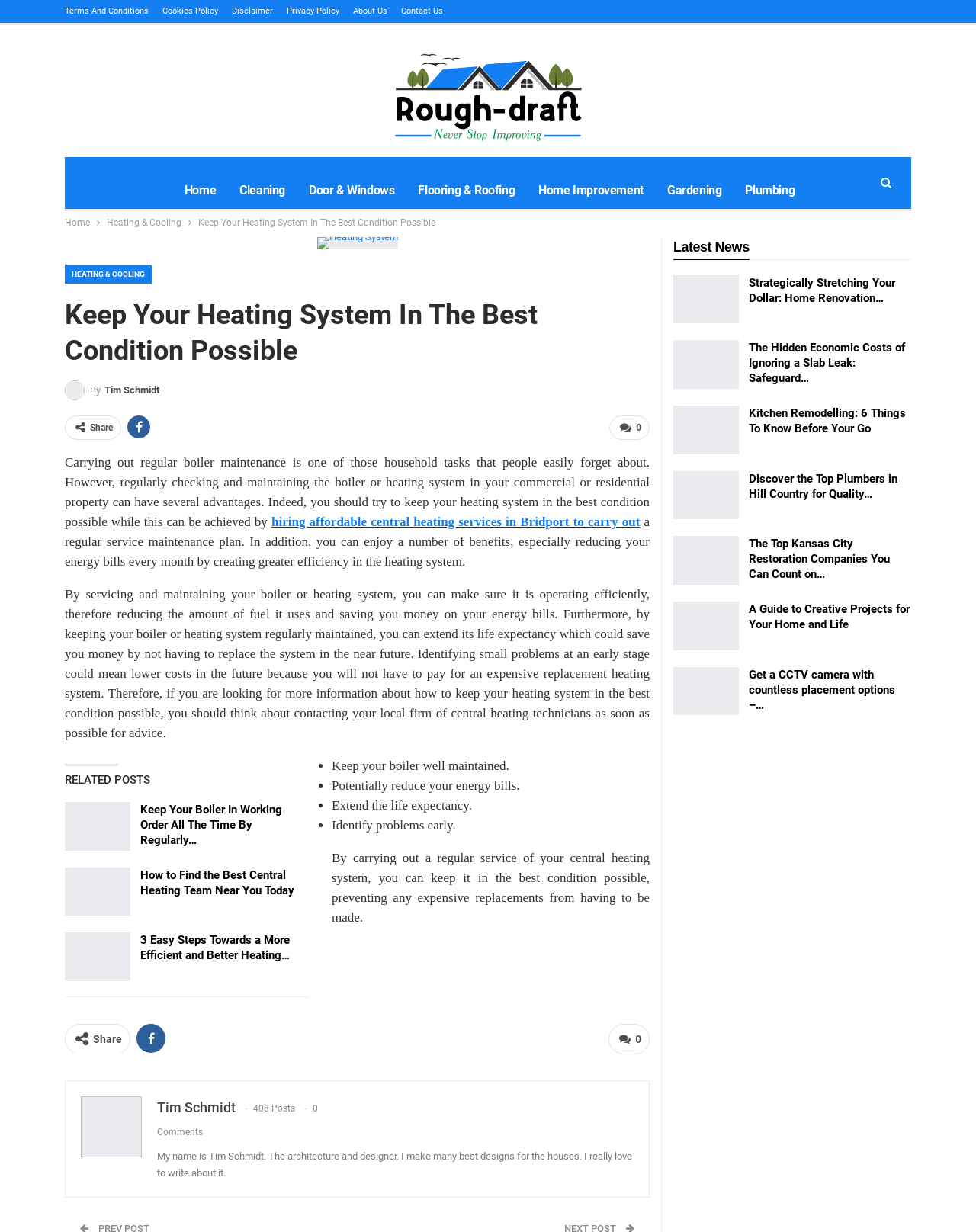Give a complete and precise description of the webpage's appearance.

This webpage is about maintaining a heating system in the best condition possible. At the top, there are several links to important pages, including "Terms And Conditions", "Cookies Policy", "Disclaimer", "Privacy Policy", and "About Us". Below these links, there is a navigation menu with links to various categories, such as "Home", "Cleaning", "Door & Windows", "Flooring & Roofing", "Home Improvement", "Gardening", and "Plumbing".

The main content of the webpage is an article titled "Keep Your Heating System In The Best Condition Possible". The article discusses the importance of regular boiler maintenance and how it can benefit homeowners. There is an image related to heating systems above the article. The article is divided into several sections, with headings and links to other relevant articles.

On the left side of the article, there is a sidebar with links to related posts, including "Keep Your Boiler In Working Order All The Time By Regularly…", "How to Find the Best Central Heating Team Near You Today", and "3 Easy Steps Towards a More Efficient and Better Heating…". Below these links, there is a list of benefits of maintaining a heating system, including keeping the boiler well maintained, potentially reducing energy bills, extending the life expectancy of the system, and identifying problems early.

At the bottom of the webpage, there is a section about the author, Tim Schmidt, with a link to his profile and a brief description of his background. There is also a primary sidebar with a list of latest news articles, including "Strategically Stretching Your Dollar: Home Renovation…", "The Hidden Economic Costs of Ignoring a Slab Leak: Safeguard…", and "Kitchen Remodelling: 6 Things To Know Before Your Go".